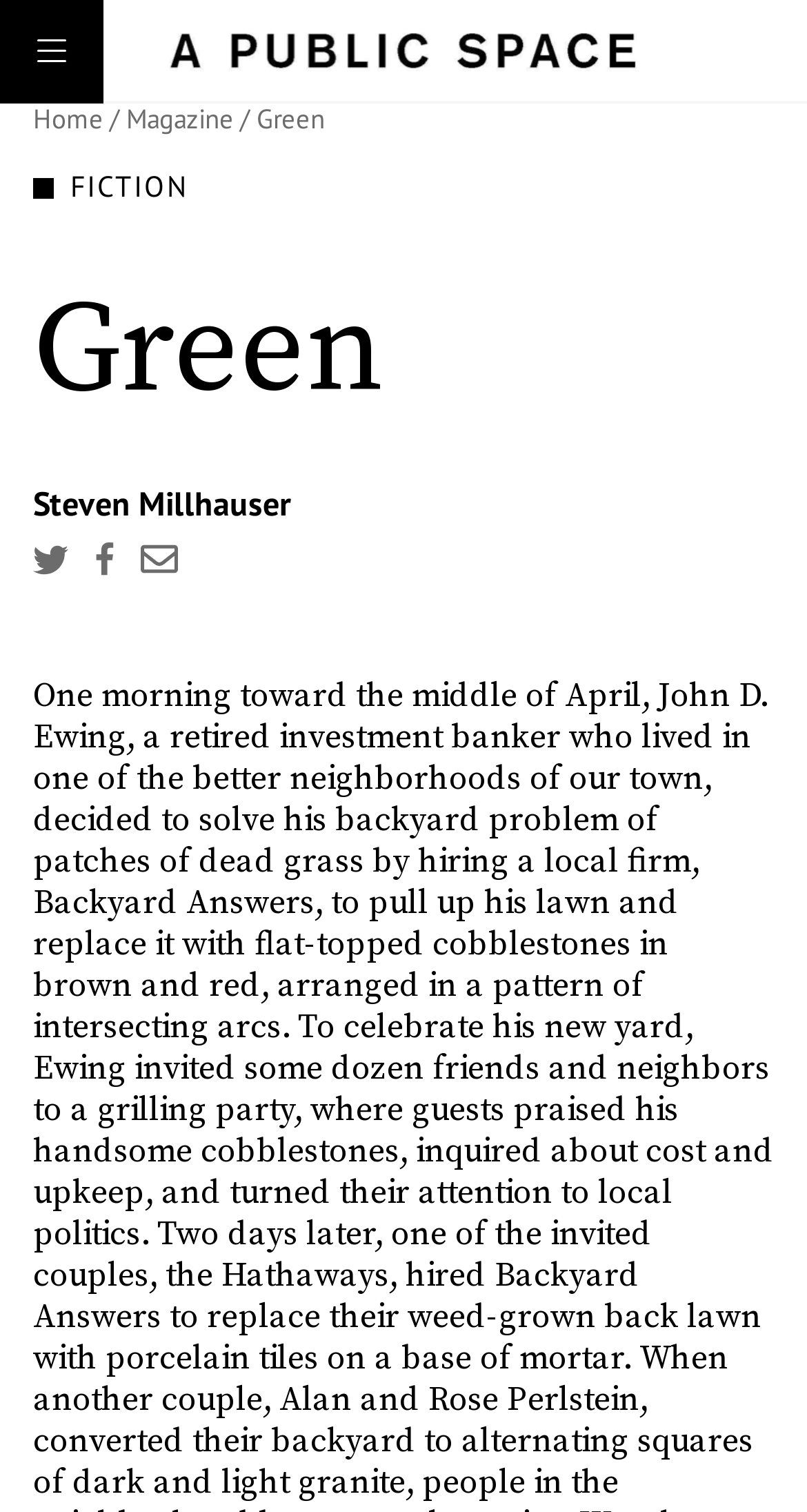Offer a thorough description of the webpage.

The webpage is titled "Green" and has a prominent link "A Public Space" at the top, accompanied by an image with the same name. Below this, there is a navigation section with links to "Home", "Magazine", and the current page "Green", separated by forward slashes. 

To the left of the navigation section, there is a button to open side navigation and a link to "Skip to content". A search box is located nearby, with a search button and a small icon to its right.

The main content of the page is headed by a large heading "Green" and features an article by Steven Millhauser. Below the article title, there are three social media sharing links, each accompanied by a small icon, allowing users to share the content on Twitter, Facebook, and via email.

There are several small, non-descriptive images scattered throughout the page, likely used as icons or decorations. The overall layout is organized, with clear headings and concise text.